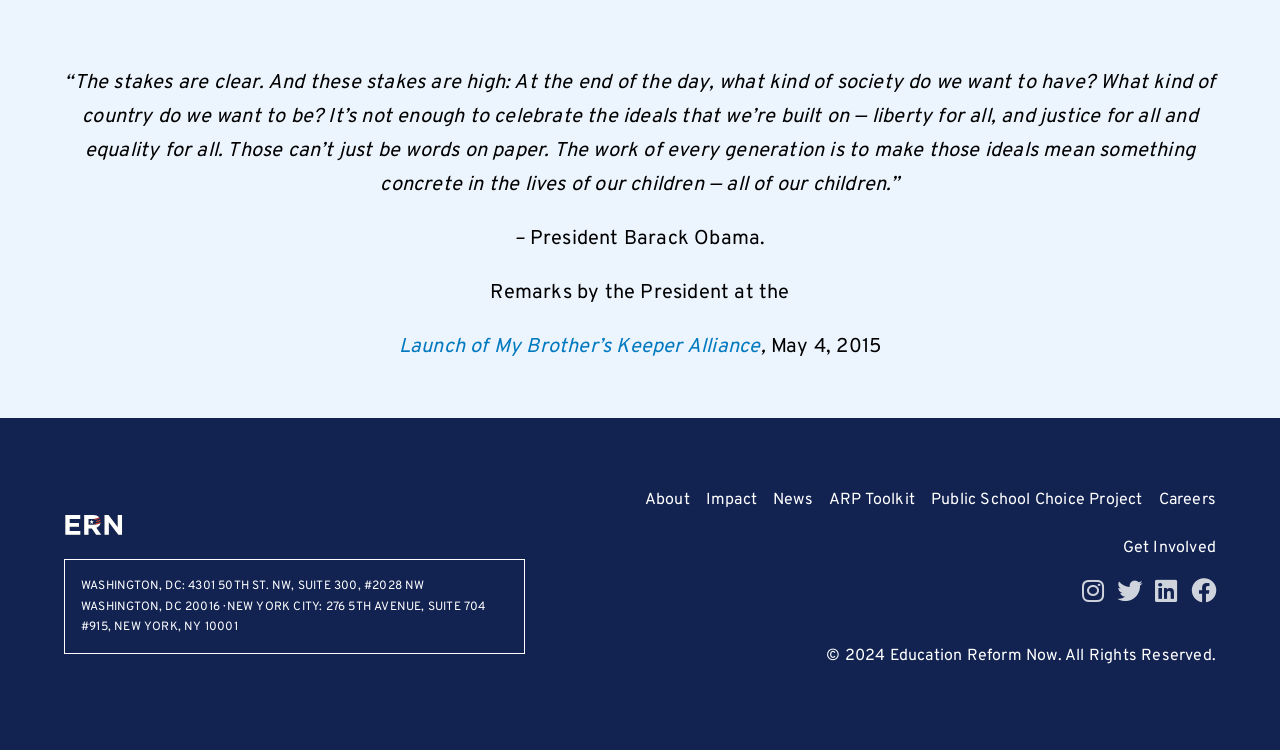Please specify the bounding box coordinates of the region to click in order to perform the following instruction: "Explore the Impact of Education Reform Now".

[0.551, 0.649, 0.591, 0.686]